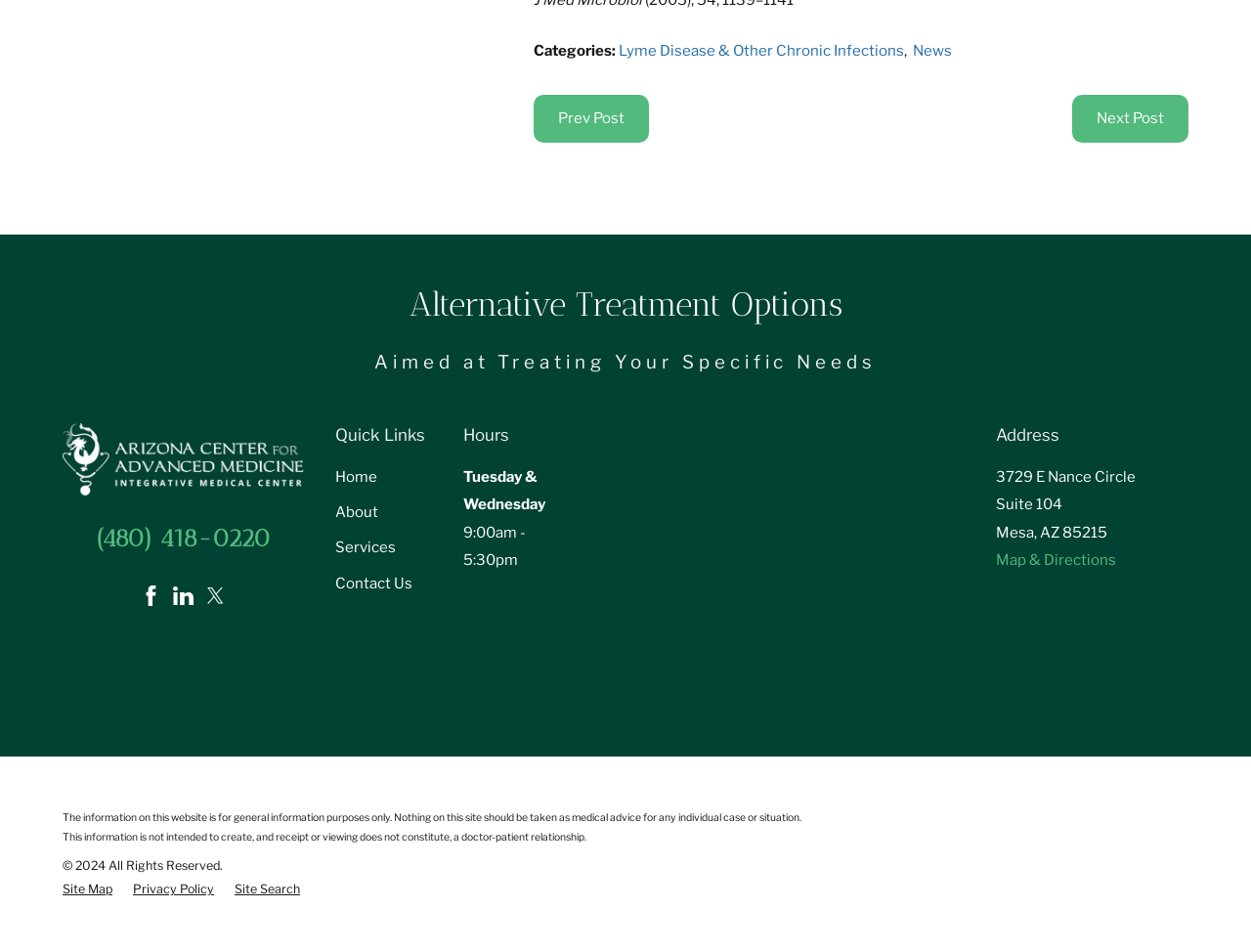Show the bounding box coordinates of the region that should be clicked to follow the instruction: "Click on the 'Home' link."

[0.05, 0.444, 0.243, 0.521]